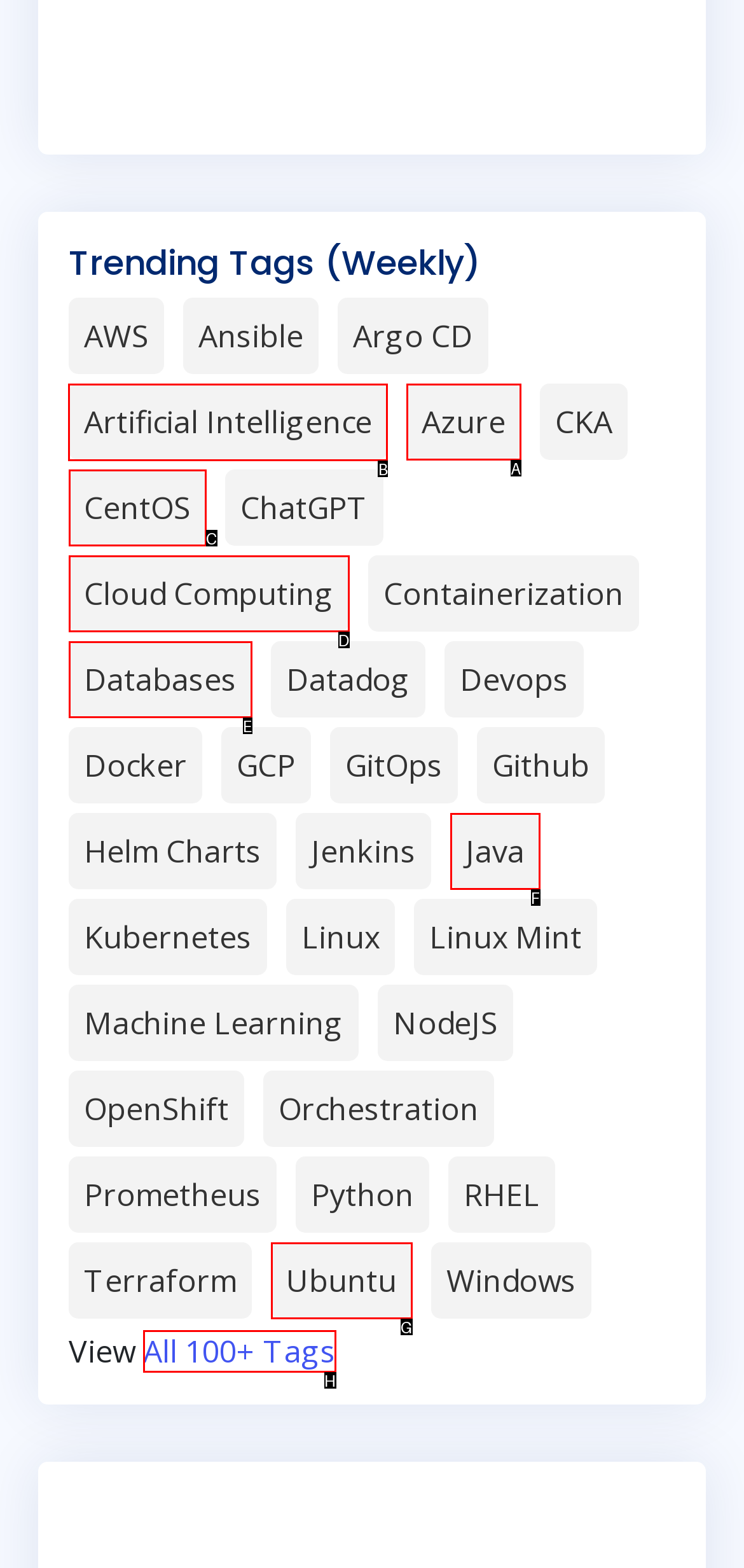Select the letter associated with the UI element you need to click to perform the following action: Explore the Artificial Intelligence tag
Reply with the correct letter from the options provided.

B